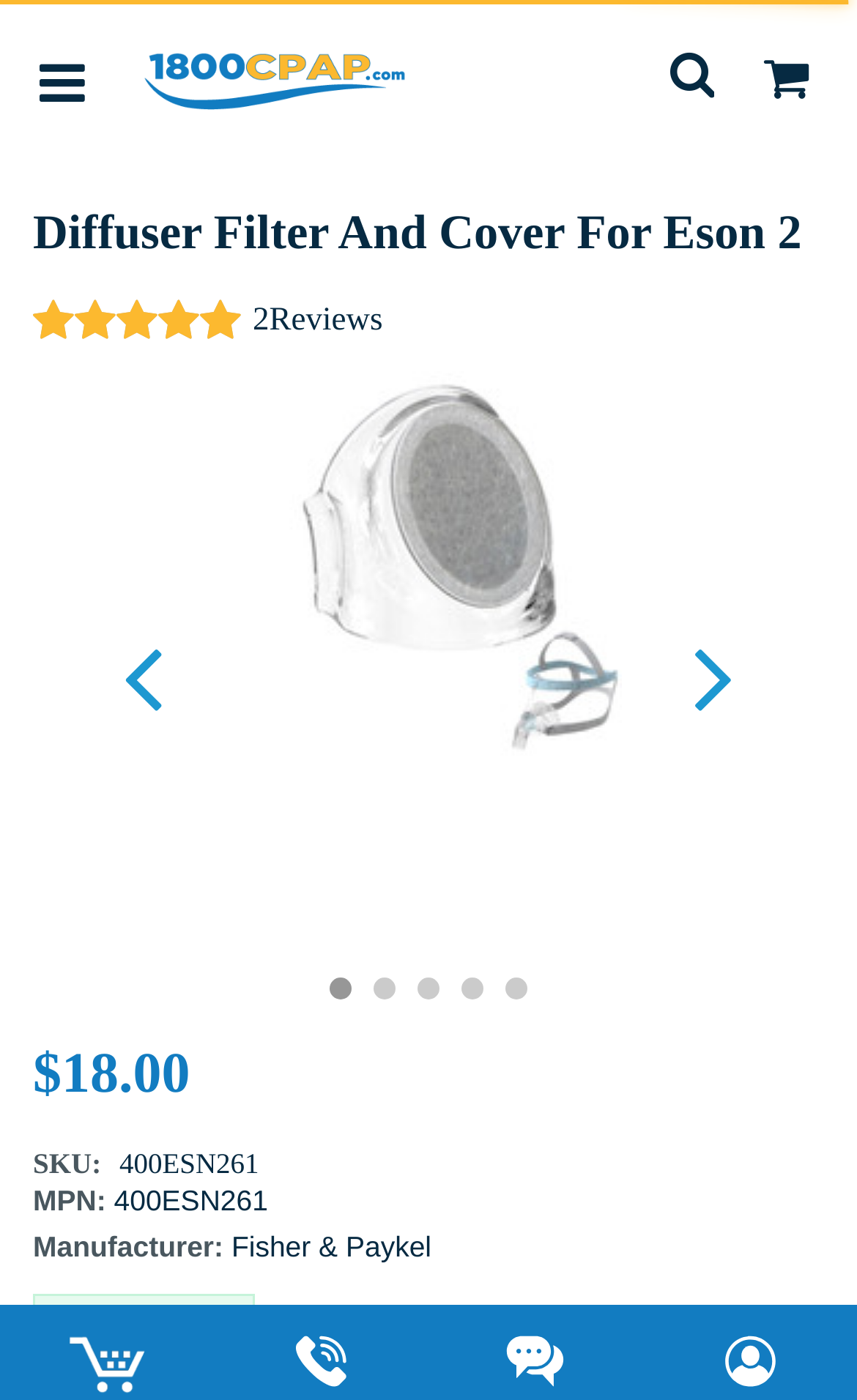Please locate and retrieve the main header text of the webpage.

Diffuser Filter And Cover For Eson 2